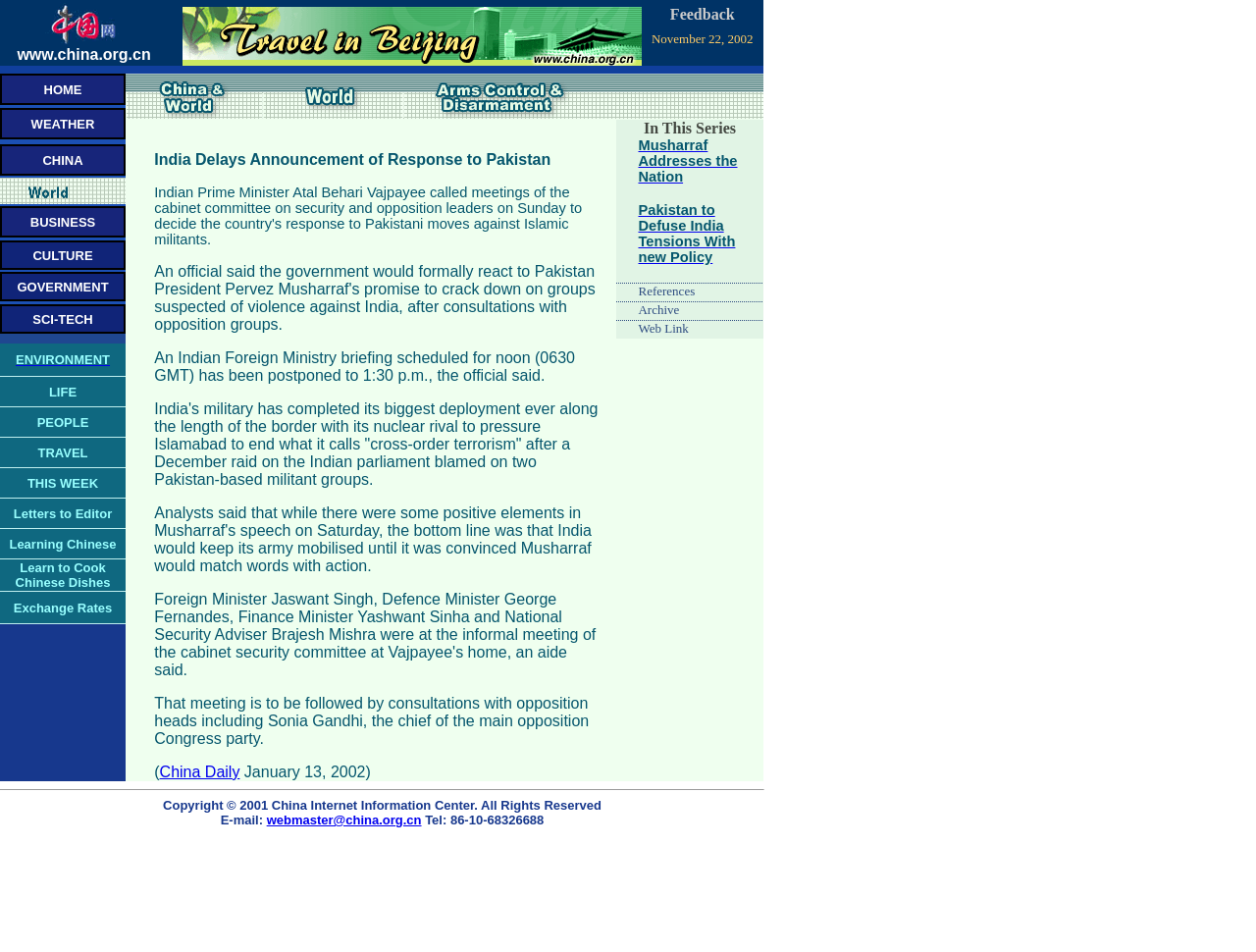Please provide a one-word or short phrase answer to the question:
What is the first item in the horizontal menu bar?

HOME